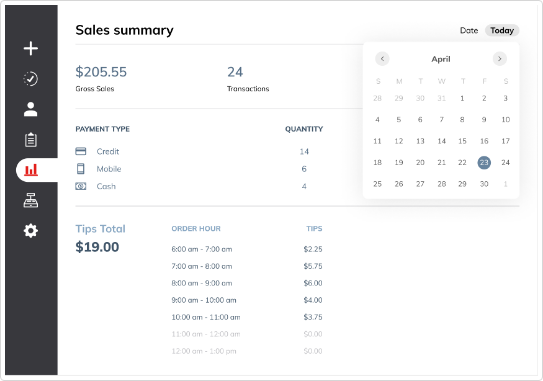Analyze the image and provide a detailed answer to the question: How many transactions were recorded for the day?

The number of transactions recorded for the day can be found at the top of the sales summary interface, where it is displayed as 24.